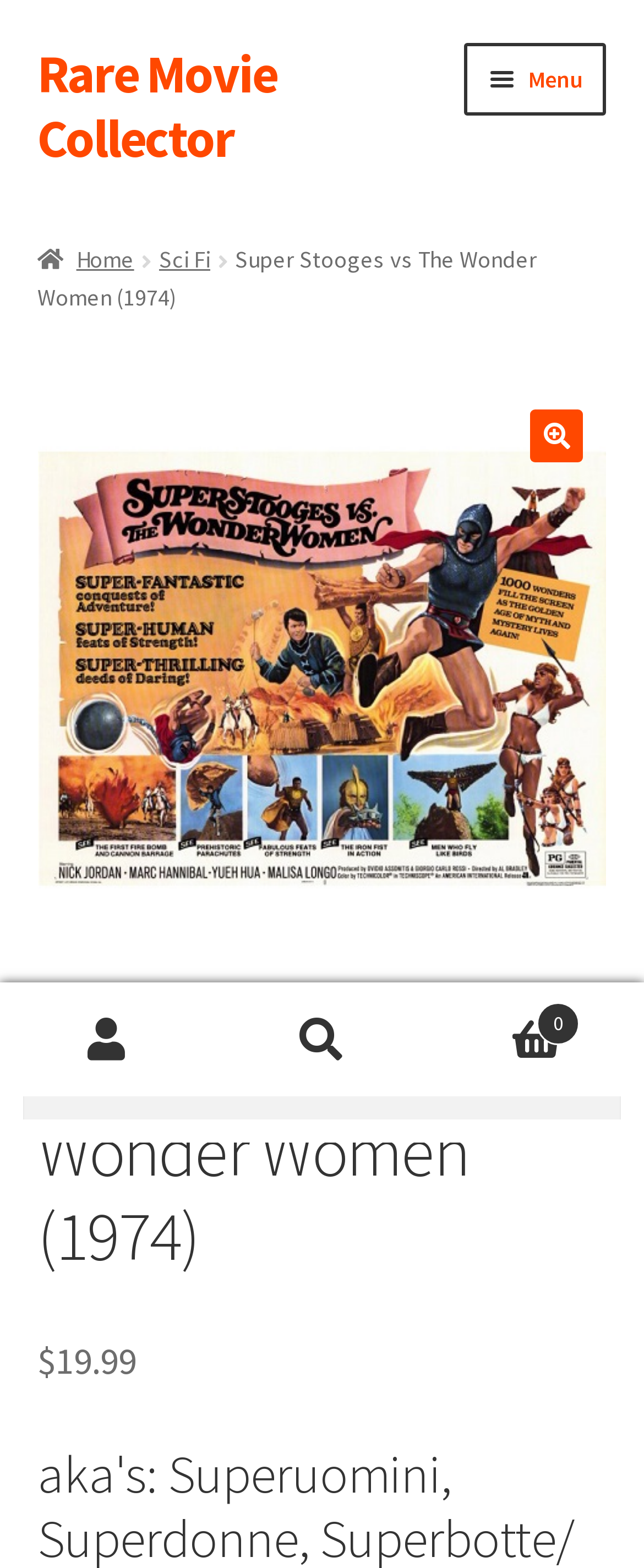Using the element description NEW ARRIVALS, predict the bounding box coordinates for the UI element. Provide the coordinates in (top-left x, top-left y, bottom-right x, bottom-right y) format with values ranging from 0 to 1.

[0.058, 0.166, 0.942, 0.223]